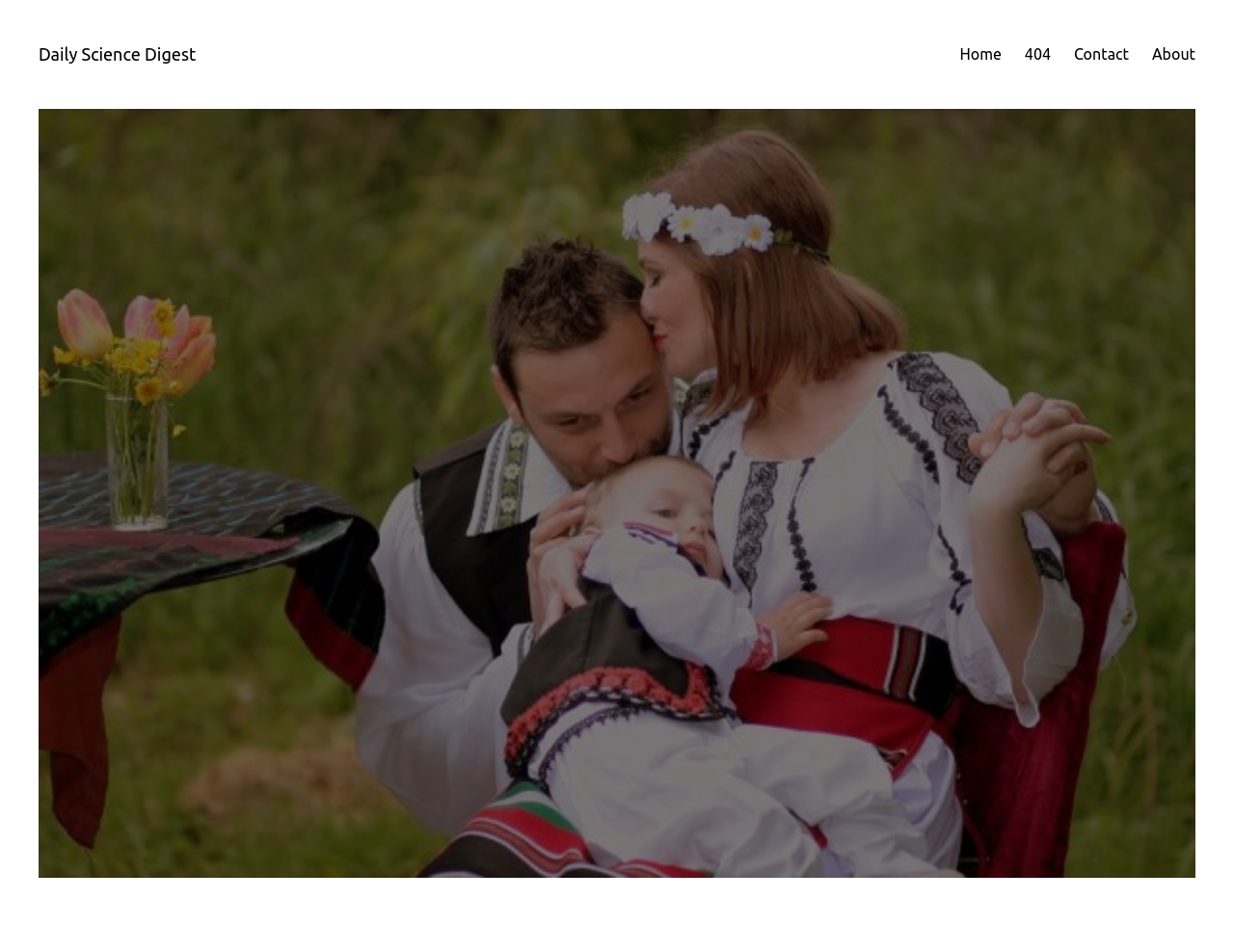Can you extract the primary headline text from the webpage?

High Sugar Diet During Breastfeeding Can Affect Child’s Brain Development